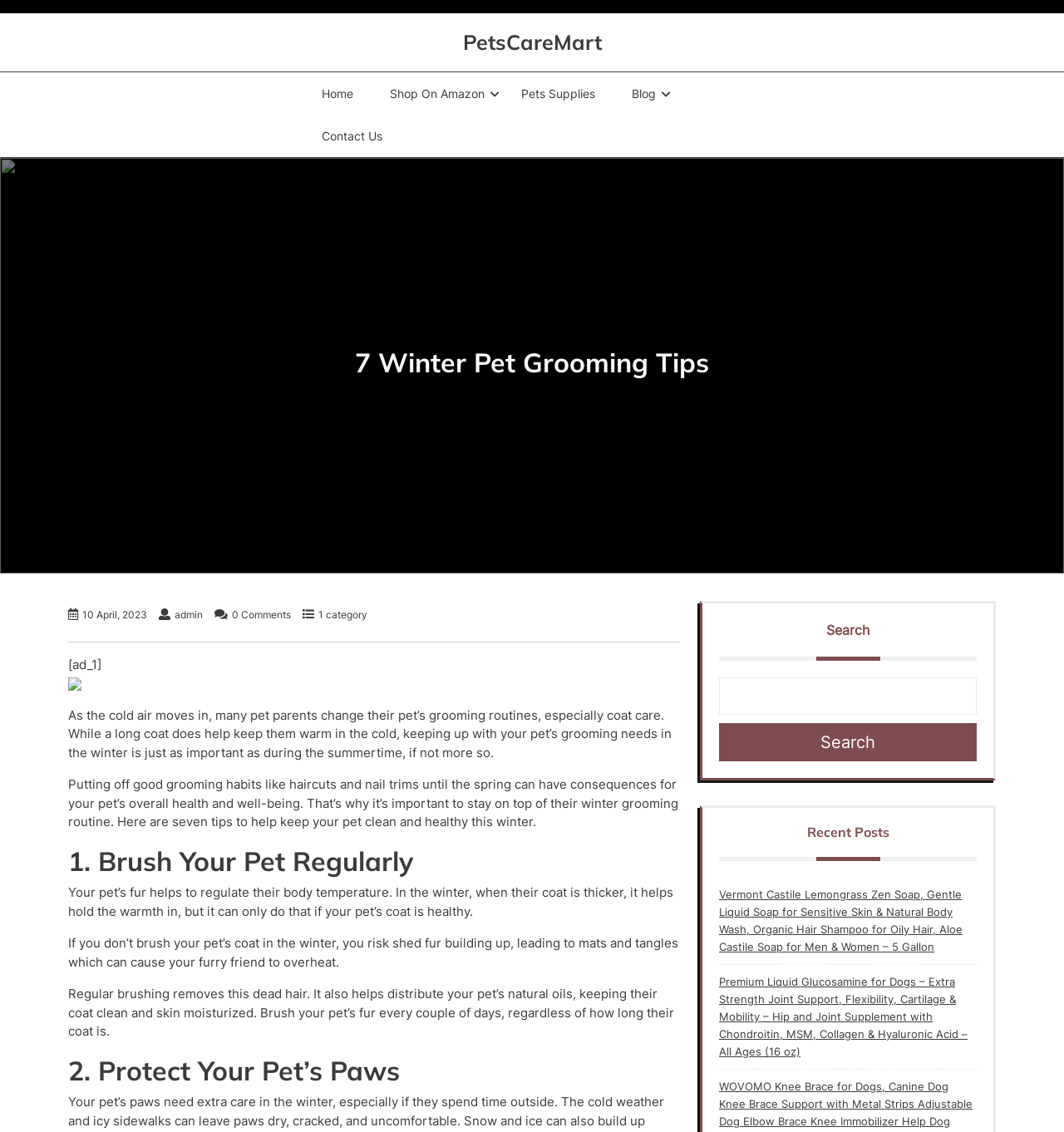Given the content of the image, can you provide a detailed answer to the question?
How often should I brush my pet's fur?

According to the article, regular brushing is important to remove dead hair and distribute natural oils. The article suggests brushing your pet's fur every couple of days, regardless of how long their coat is.